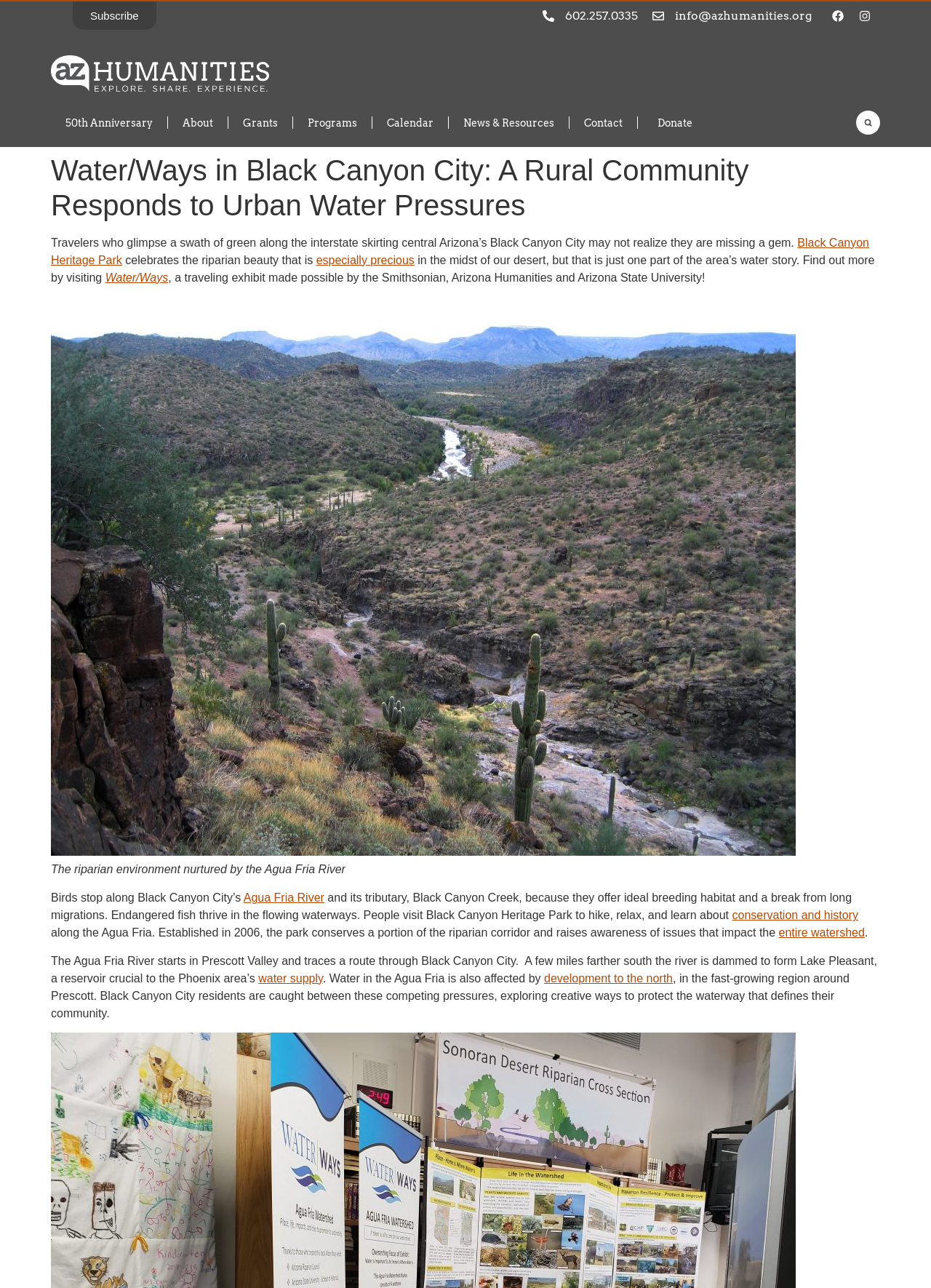Describe all the visual and textual components of the webpage comprehensively.

This webpage is about Water/Ways in Black Canyon City, a rural community responding to urban water pressures. At the top, there are several links to subscribe, contact information, and social media links, including Facebook and Instagram, accompanied by their respective icons. Below these links, there is a navigation menu with options such as "50th Anniversary", "About", "Grants", "Programs", "Calendar", "News & Resources", "Contact", and "Donate".

The main content of the webpage starts with a header that reads "Water/Ways in Black Canyon City: A Rural Community Responds to Urban Water Pressures". Below the header, there is a paragraph of text that describes the beauty of Black Canyon City and its riparian environment. The text is accompanied by a link to "Black Canyon Heritage Park" and another link to "Water/Ways", a traveling exhibit.

Following the paragraph, there is a large figure with a caption that describes the riparian environment nurtured by the Agua Fria River. The figure takes up most of the width of the page.

Below the figure, there are several paragraphs of text that describe the importance of the Agua Fria River and its tributary, Black Canyon Creek, as a habitat for birds and fish. The text also mentions the conservation efforts of Black Canyon Heritage Park and the impact of development on the water supply. Throughout the text, there are links to related topics such as "conservation and history", "entire watershed", "water supply", and "development to the north".

Overall, the webpage is focused on highlighting the importance of water conservation in Black Canyon City and the efforts of the community to protect their waterway.